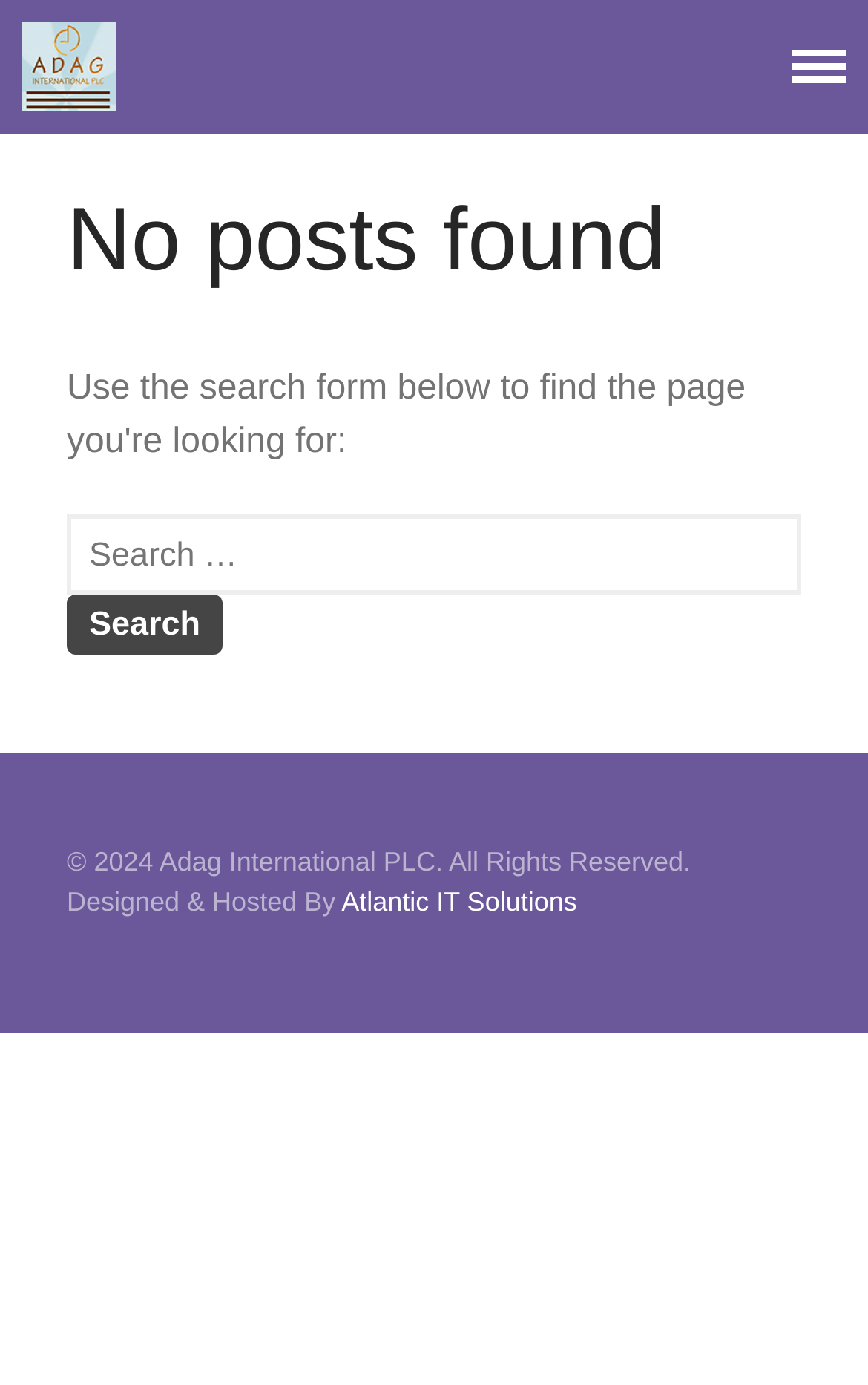Locate the bounding box coordinates of the element you need to click to accomplish the task described by this instruction: "Search for something".

[0.449, 0.418, 0.936, 0.522]